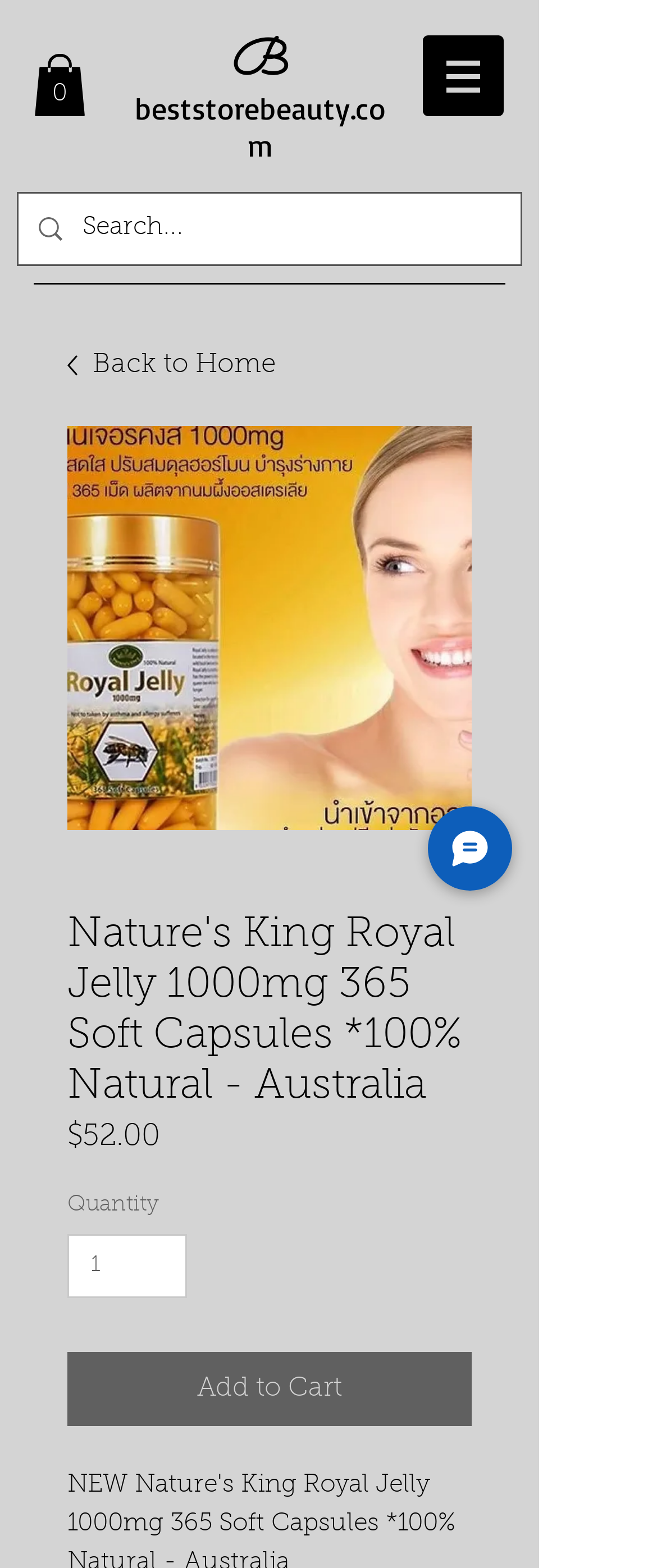Answer in one word or a short phrase: 
What is the price of the product?

$52.00